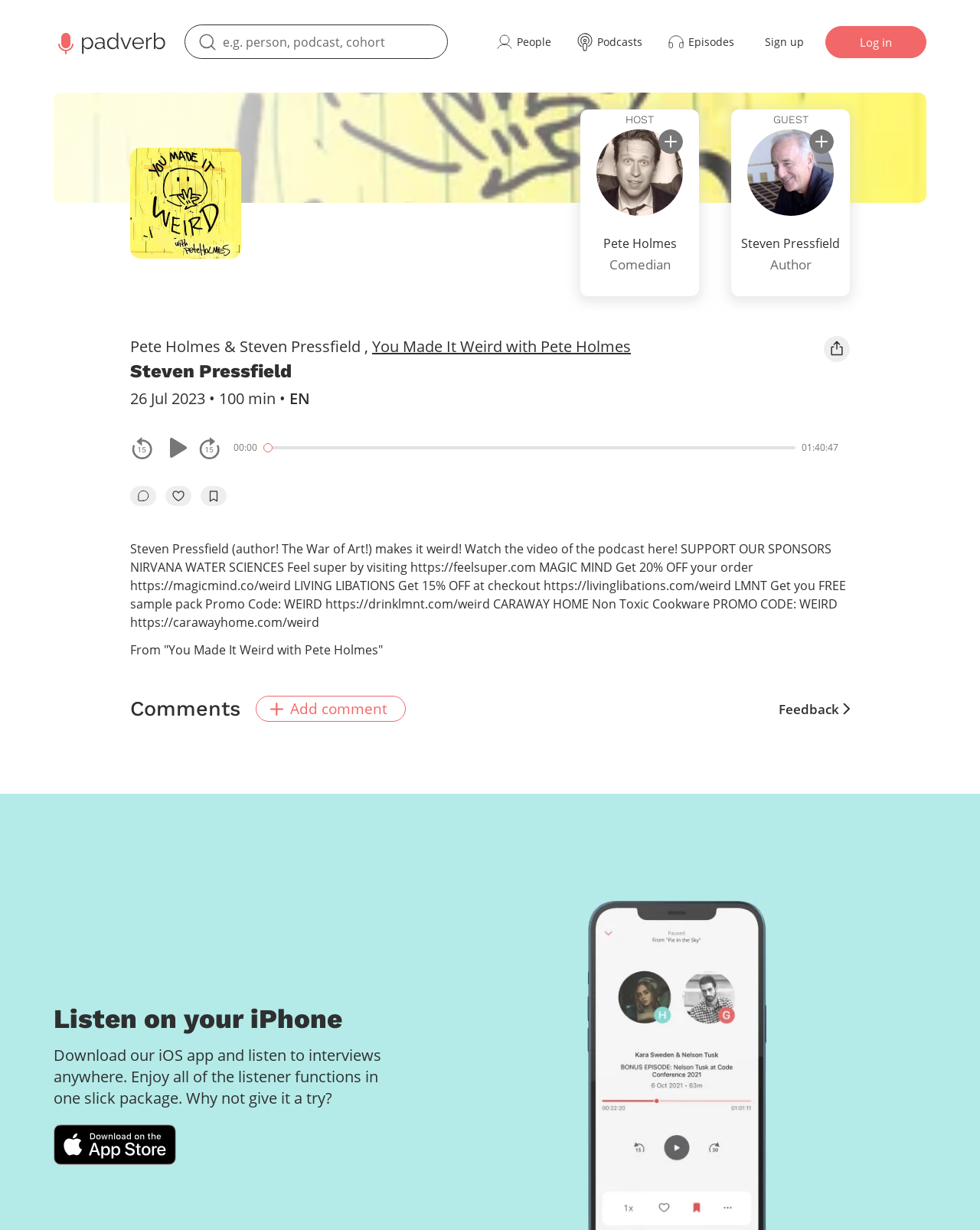Identify the bounding box coordinates of the element to click to follow this instruction: 'Listen to the podcast'. Ensure the coordinates are four float values between 0 and 1, provided as [left, top, right, bottom].

[0.167, 0.354, 0.192, 0.374]